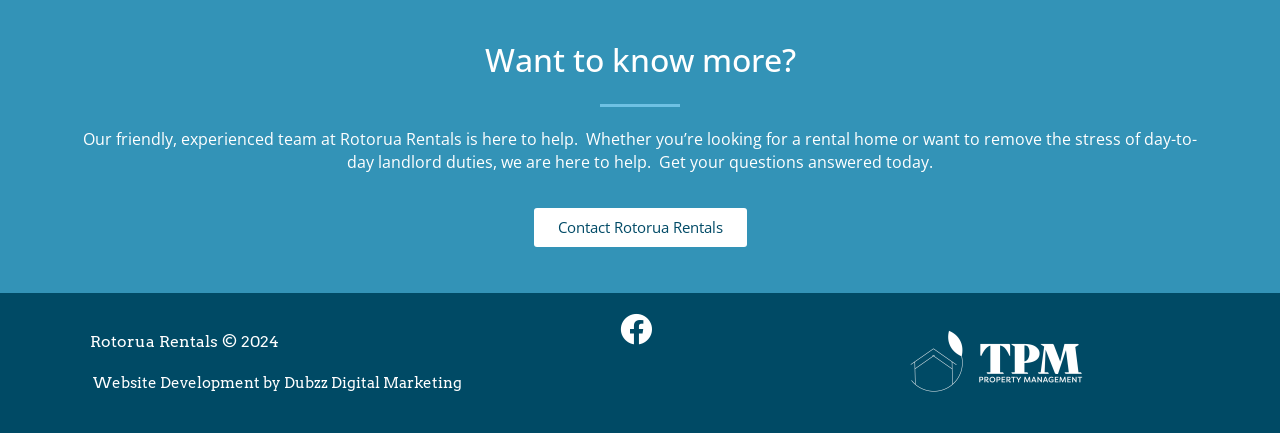What is the purpose of the team?
Kindly offer a detailed explanation using the data available in the image.

The purpose of the team can be inferred from the StaticText element 'Our friendly, experienced team at Rotorua Rentals is here to help.' which suggests that the team is available to assist with various tasks or queries.